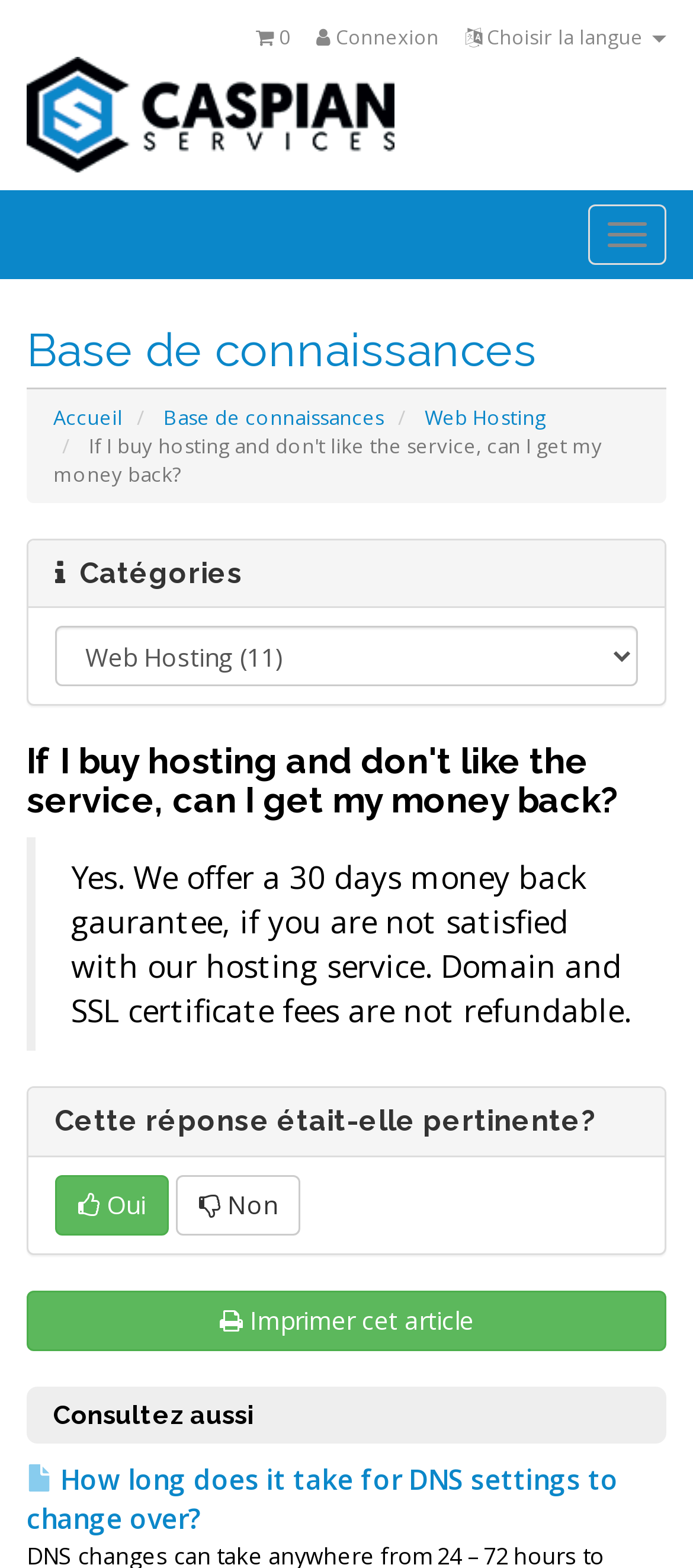Find the bounding box coordinates of the element's region that should be clicked in order to follow the given instruction: "Go to Caspian Services, Inc.". The coordinates should consist of four float numbers between 0 and 1, i.e., [left, top, right, bottom].

[0.038, 0.059, 0.569, 0.084]